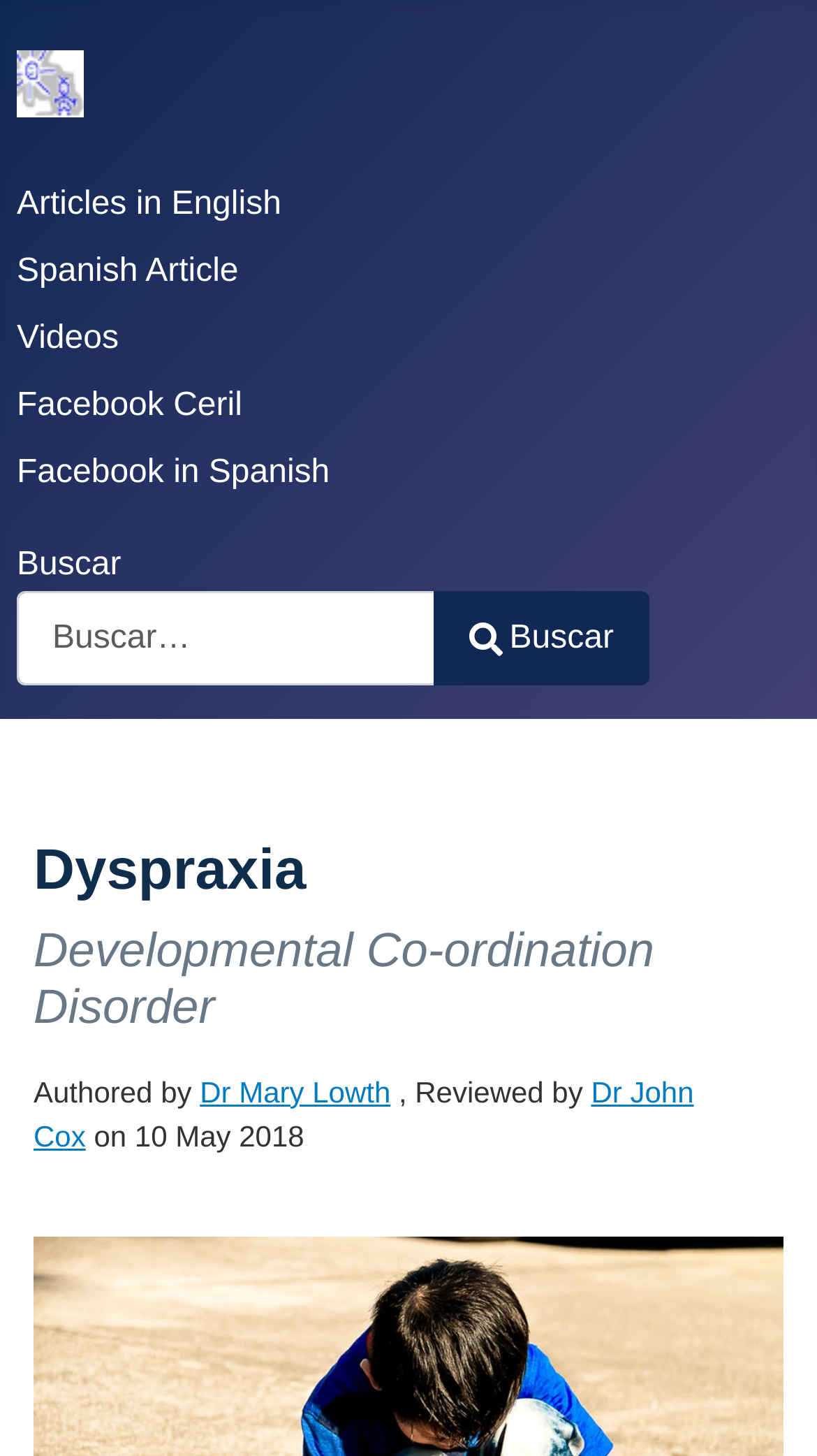Locate the bounding box of the UI element described in the following text: "Dr John Cox".

[0.041, 0.738, 0.849, 0.791]